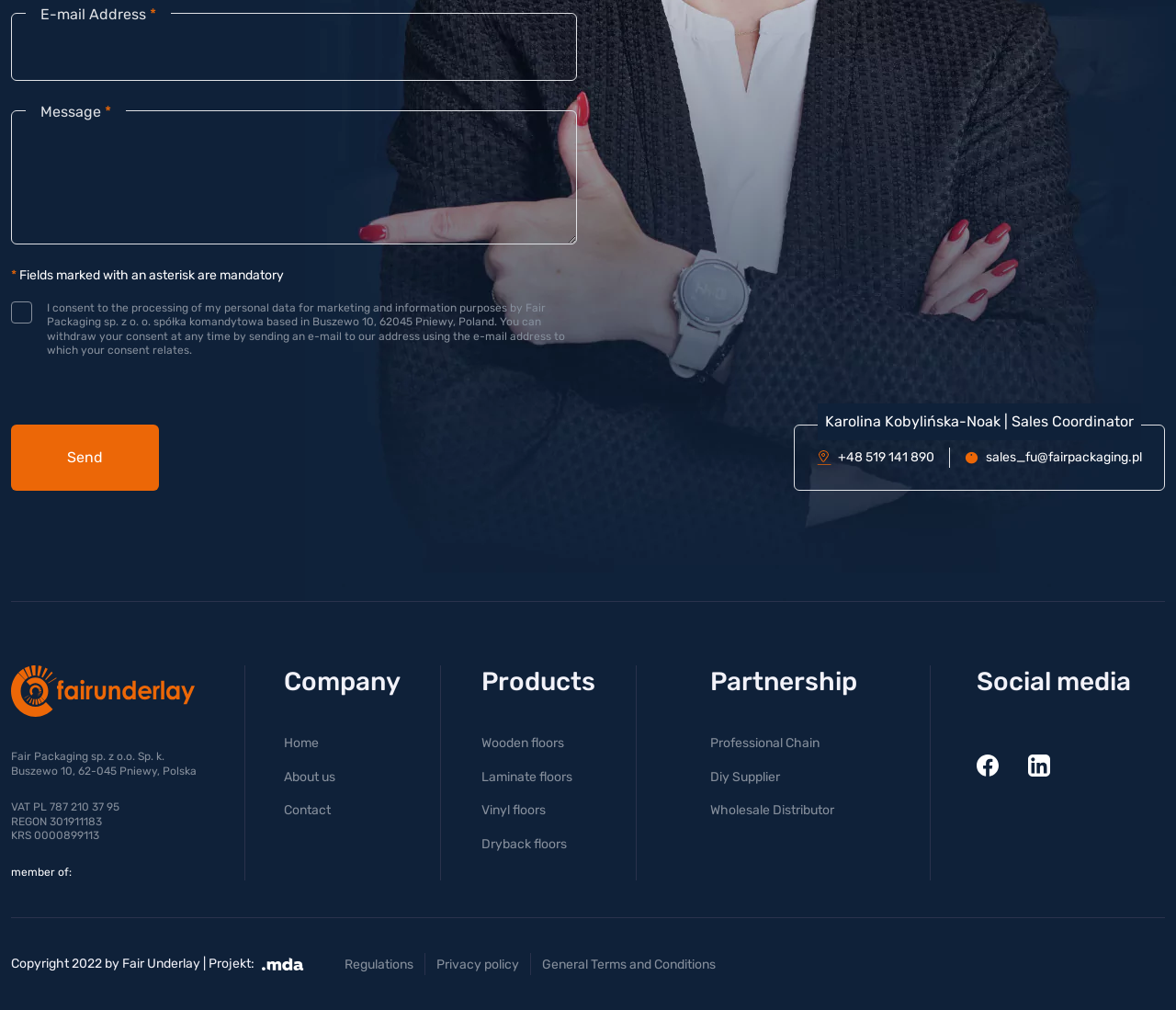Analyze the image and provide a detailed answer to the question: How many types of floors are listed on the webpage?

I looked at the 'Products' section on the webpage and found four types of floors listed: Wooden floors, Laminate floors, Vinyl floors, and Dryback floors.